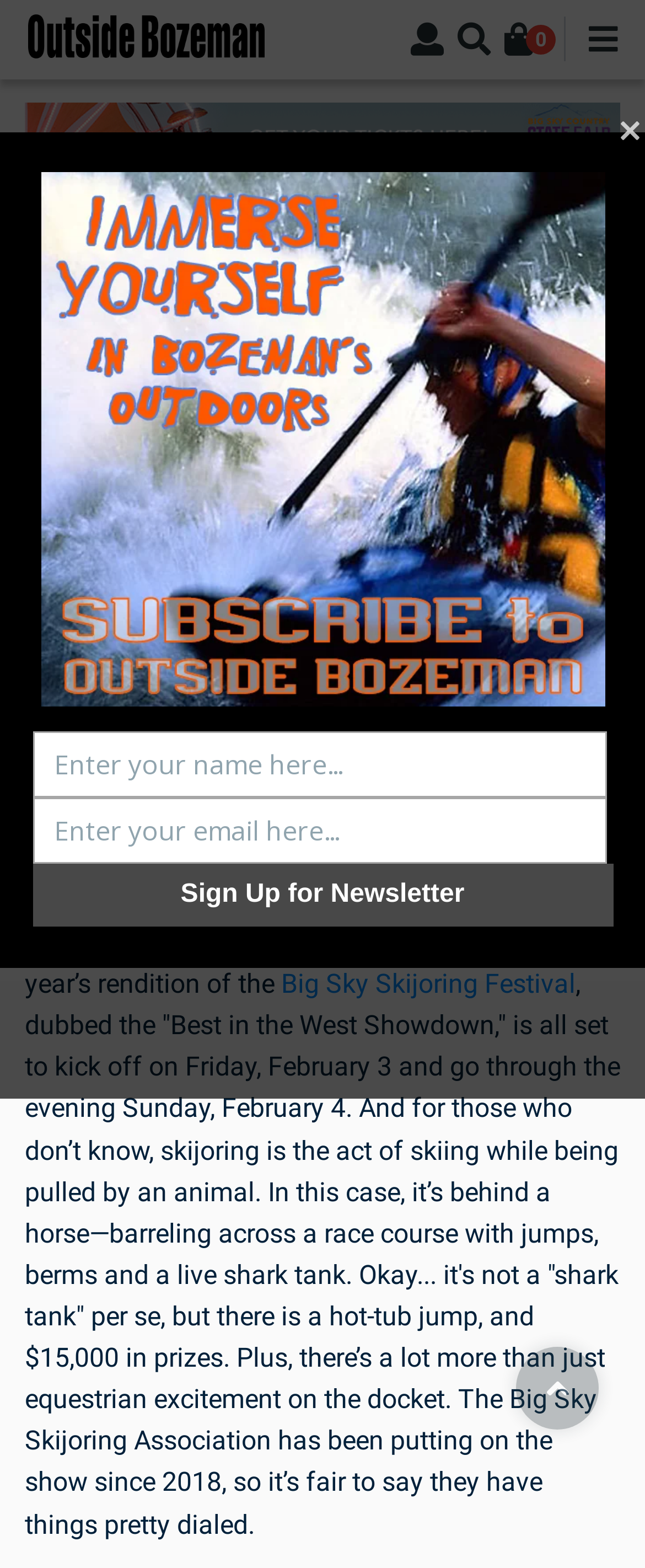Please identify the bounding box coordinates of the element that needs to be clicked to execute the following command: "Click on the Home link". Provide the bounding box using four float numbers between 0 and 1, formatted as [left, top, right, bottom].

[0.03, 0.013, 0.423, 0.03]